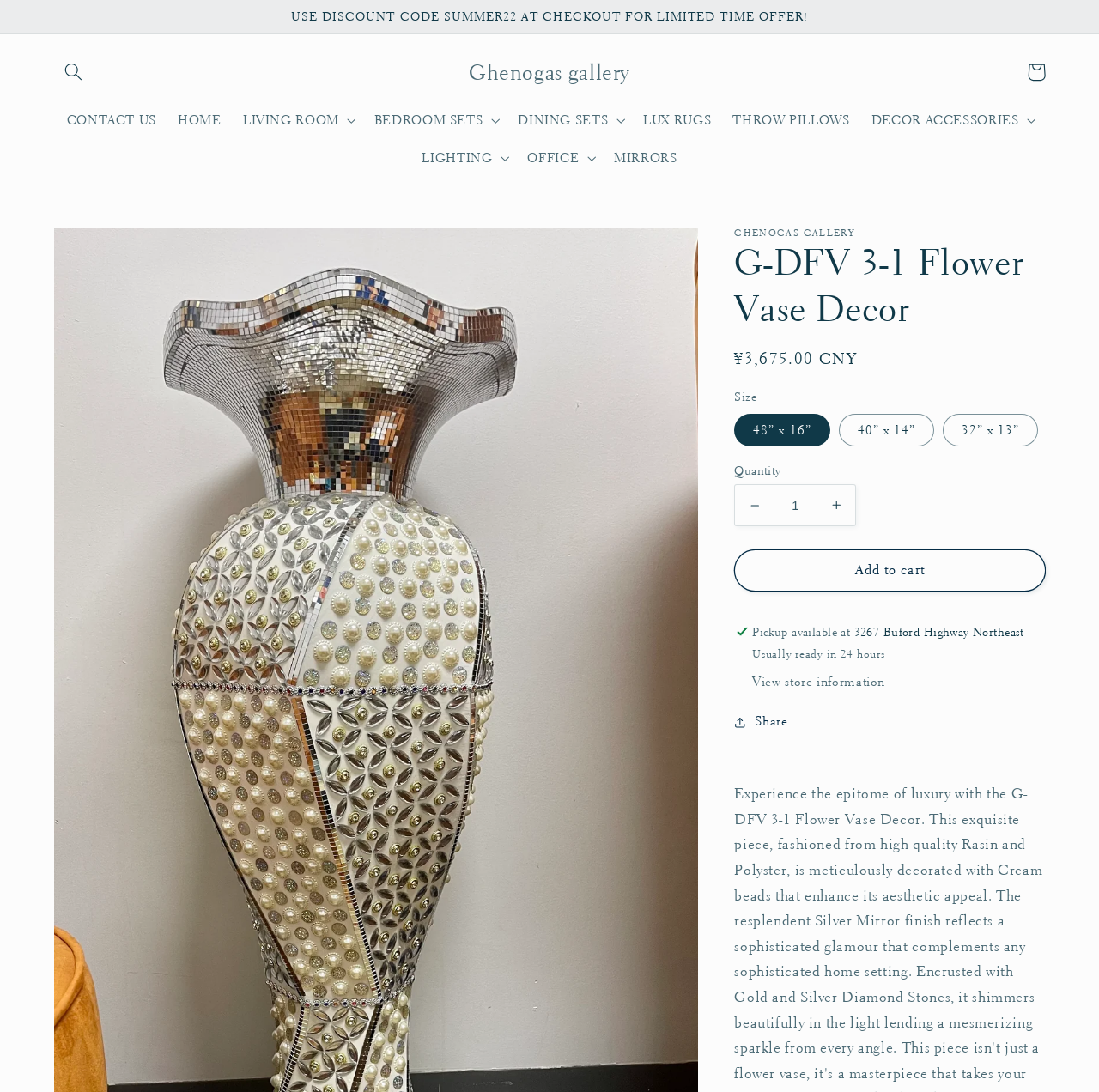Using the information in the image, give a detailed answer to the following question: What is the regular price of the product?

I found the answer by looking at the static text element with the text '¥3,675.00 CNY' which is located near the 'Regular price' text, indicating that it is the regular price of the product.